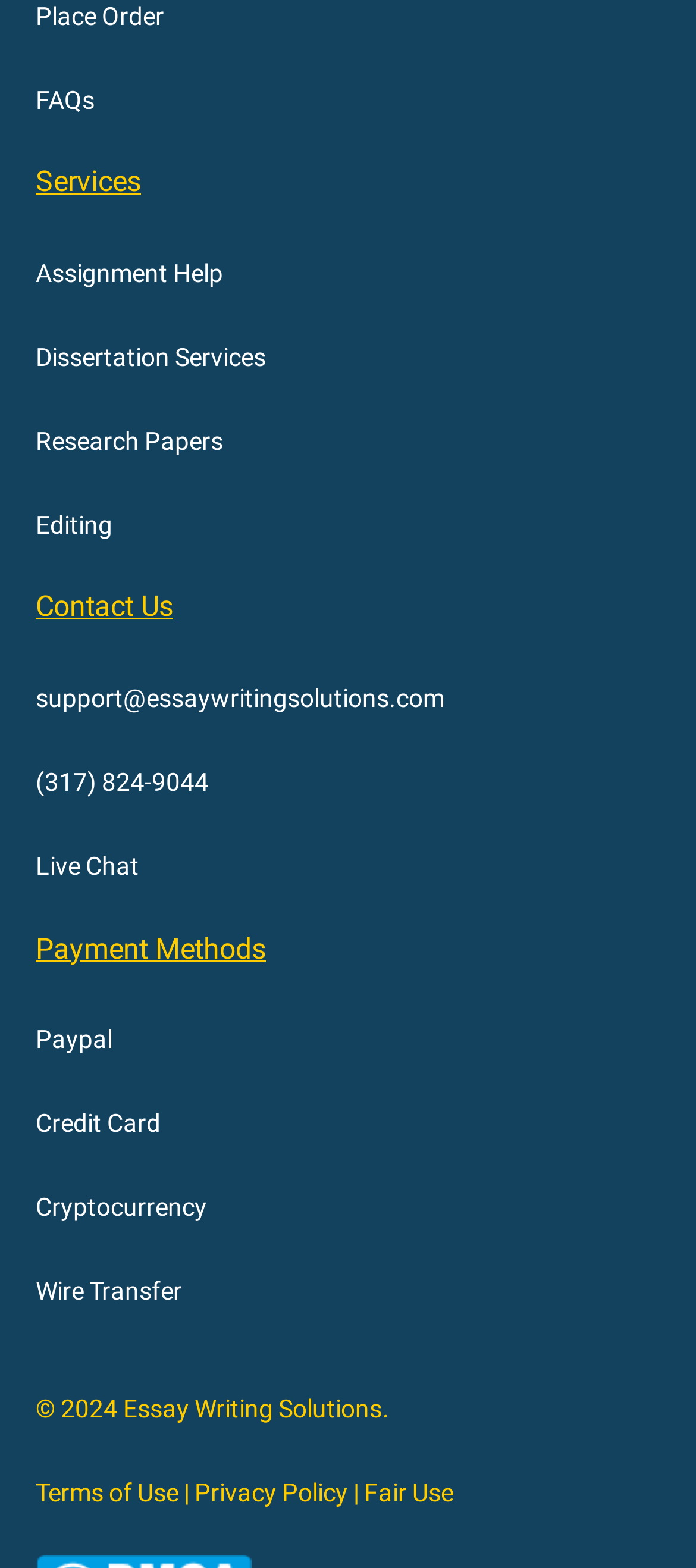Can you determine the bounding box coordinates of the area that needs to be clicked to fulfill the following instruction: "click Place Order"?

[0.051, 0.001, 0.236, 0.019]